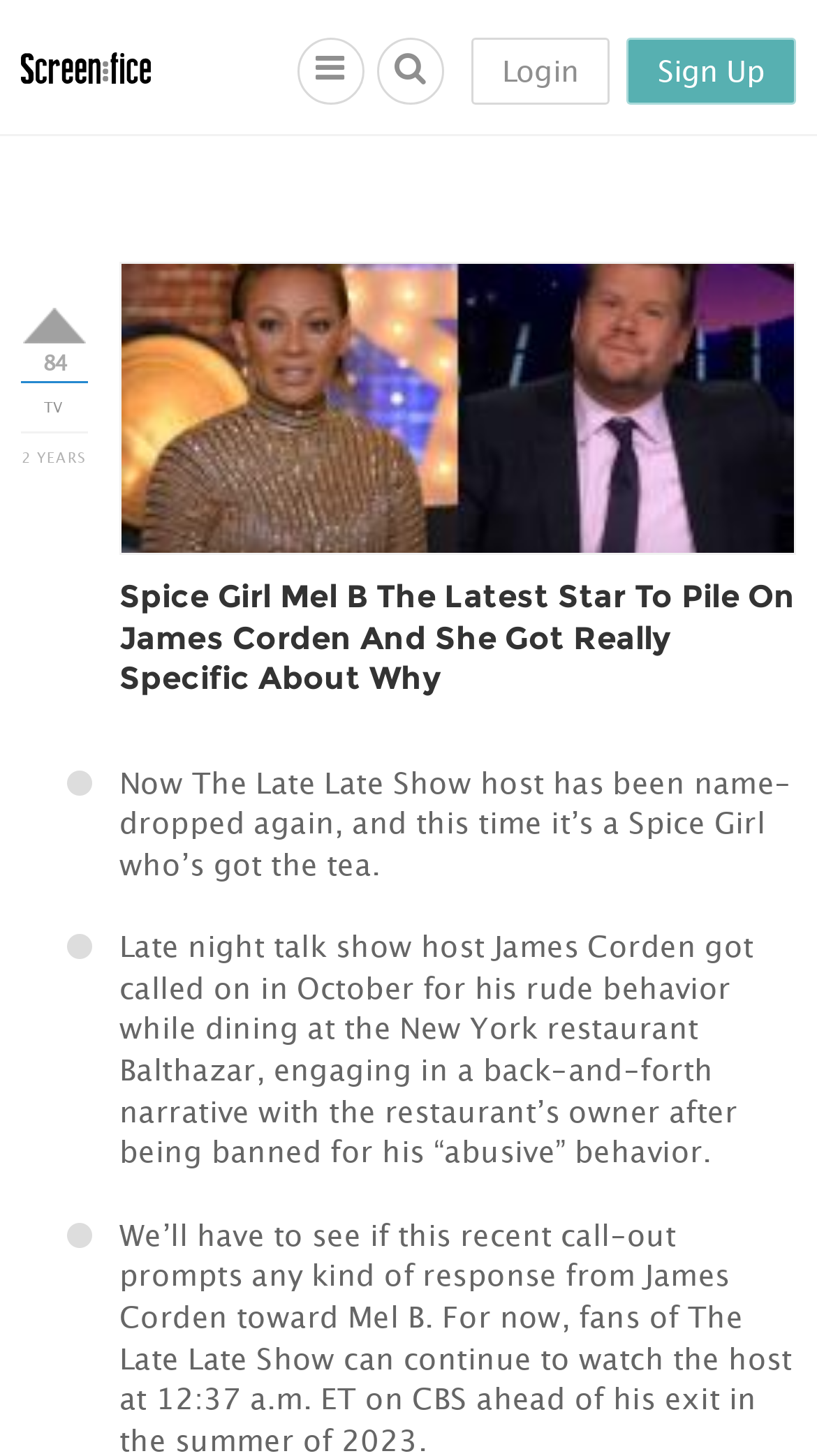Bounding box coordinates are specified in the format (top-left x, top-left y, bottom-right x, bottom-right y). All values are floating point numbers bounded between 0 and 1. Please provide the bounding box coordinate of the region this sentence describes: parent_node: 84 name="votetide"

[0.026, 0.211, 0.108, 0.24]